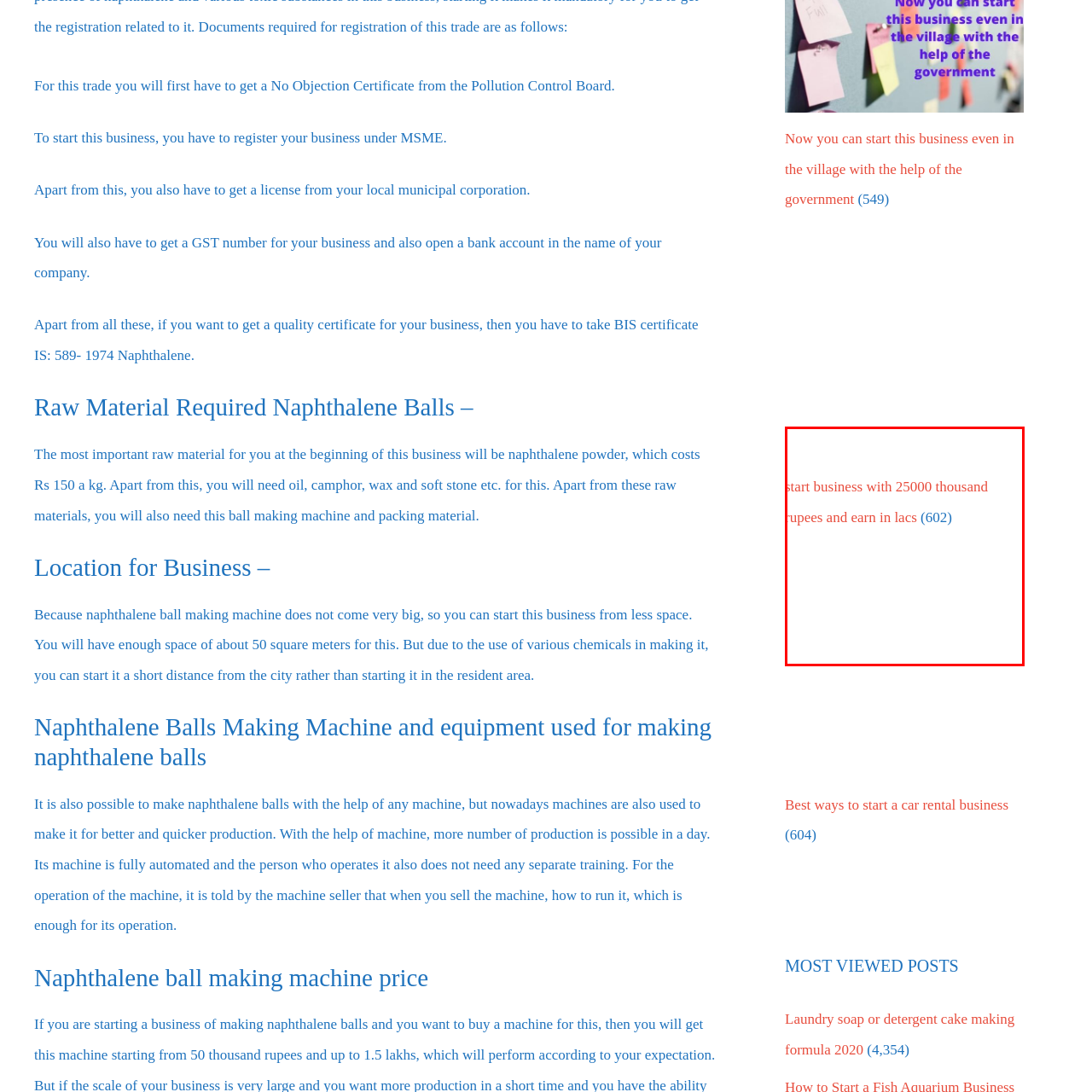Generate a detailed caption for the image that is outlined by the red border.

The image features a promotional message encouraging individuals to start a business with an initial investment of 25,000 rupees. The text highlights the potential to generate significant earnings, with the possibility of making profits in the lakhs. It suggests that this business opportunity is accessible for those looking to enter the entrepreneurial space, emphasizing a practical and achievable financial goal. The message is likely part of a broader discussion or resource aimed at aspiring entrepreneurs interested in low-cost starting points for their ventures.